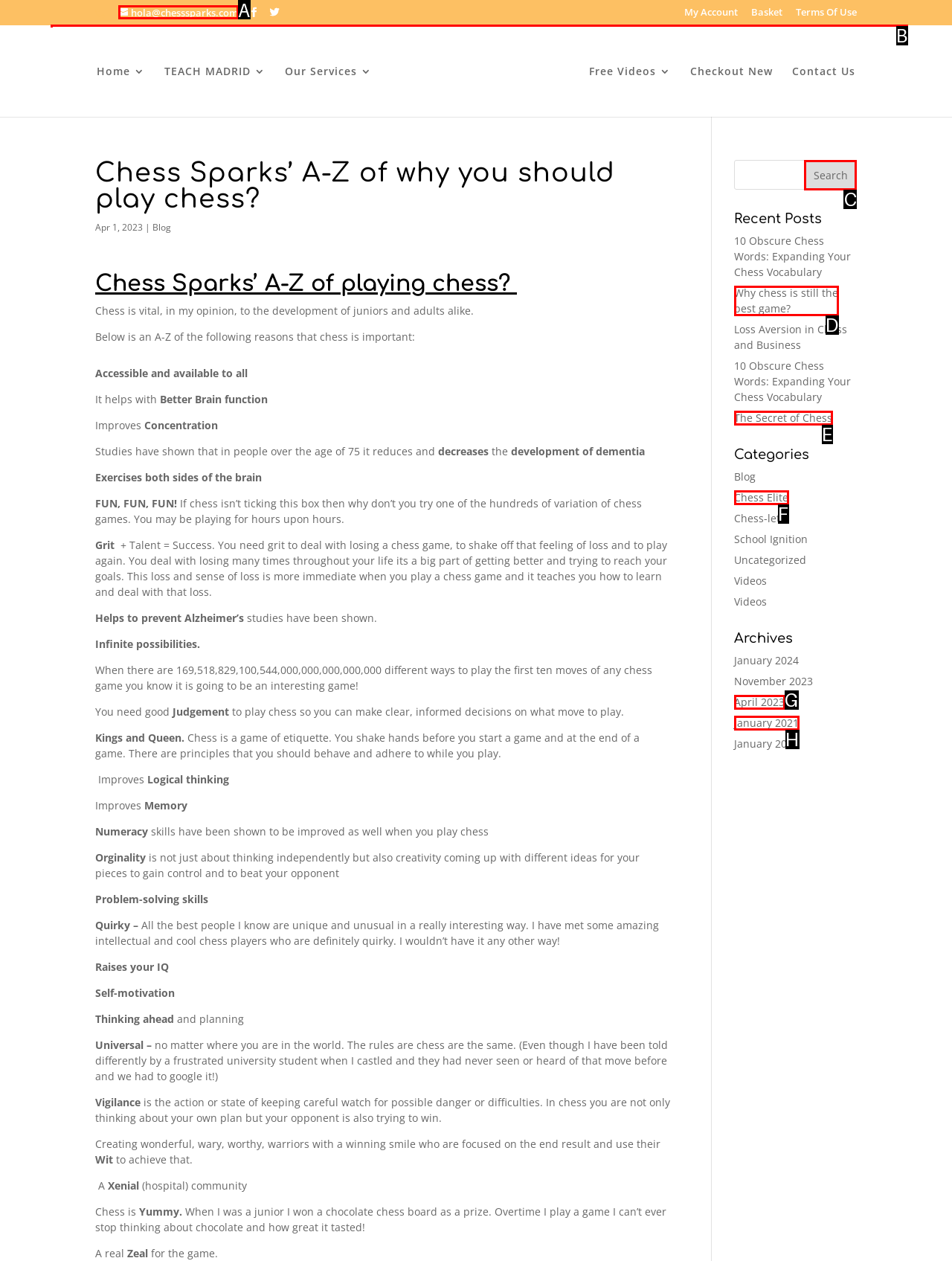Which UI element matches this description: name="s" placeholder="Search …" title="Search for:"?
Reply with the letter of the correct option directly.

B